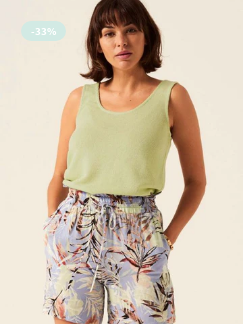What type of design is on the woman's shorts?
Please answer the question with a single word or phrase, referencing the image.

Floral